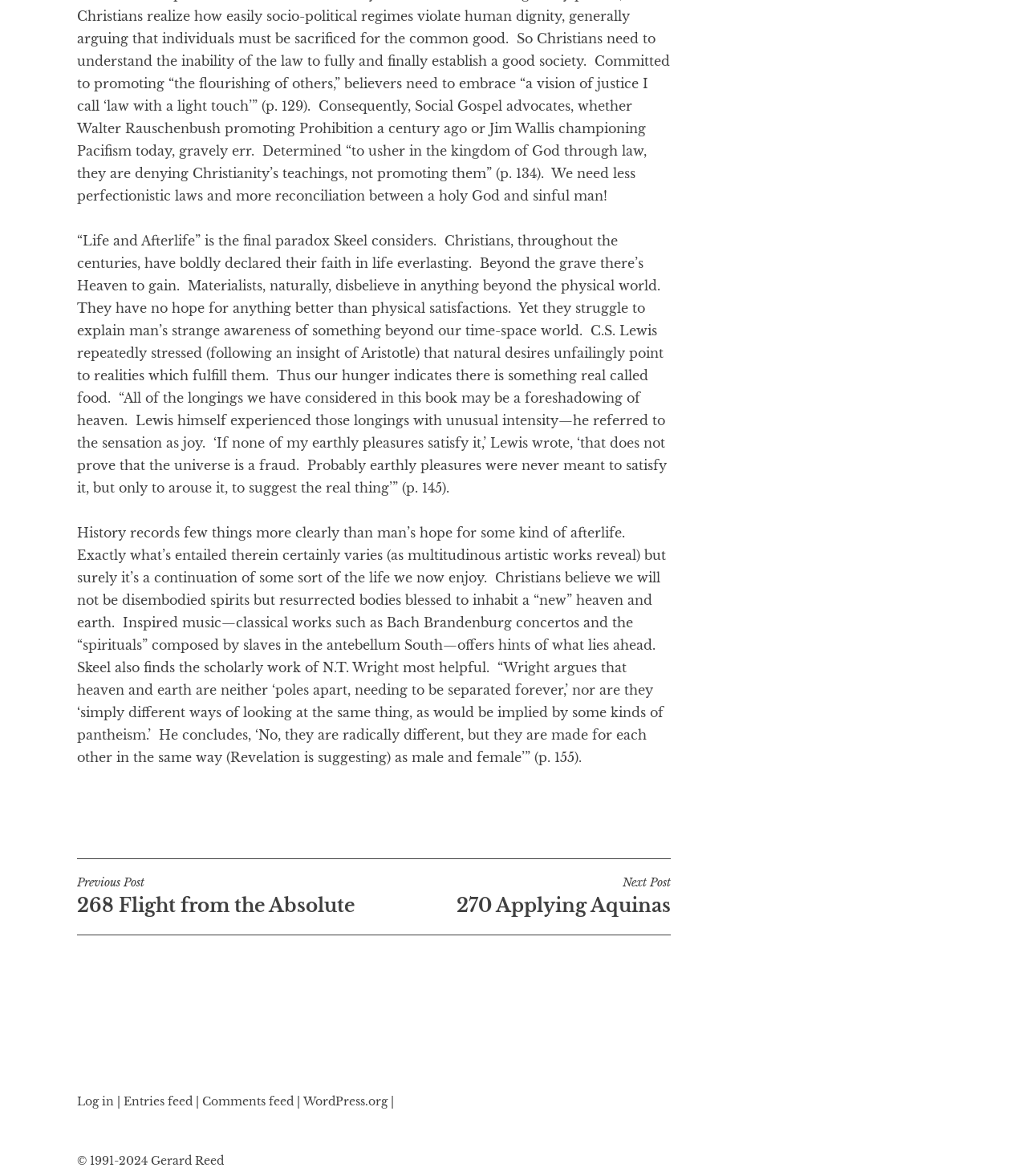What is the topic of the text?
Using the image, give a concise answer in the form of a single word or short phrase.

Life and Afterlife